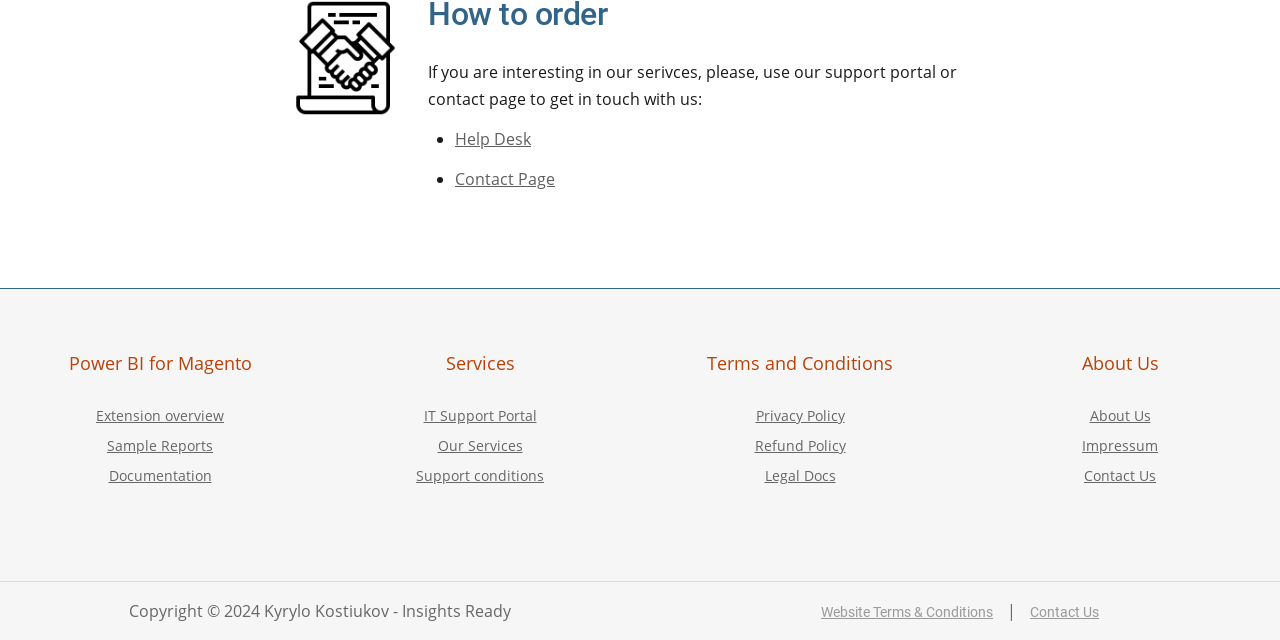Please determine the bounding box coordinates for the element that should be clicked to follow these instructions: "Contact us through the support portal".

[0.334, 0.095, 0.748, 0.172]